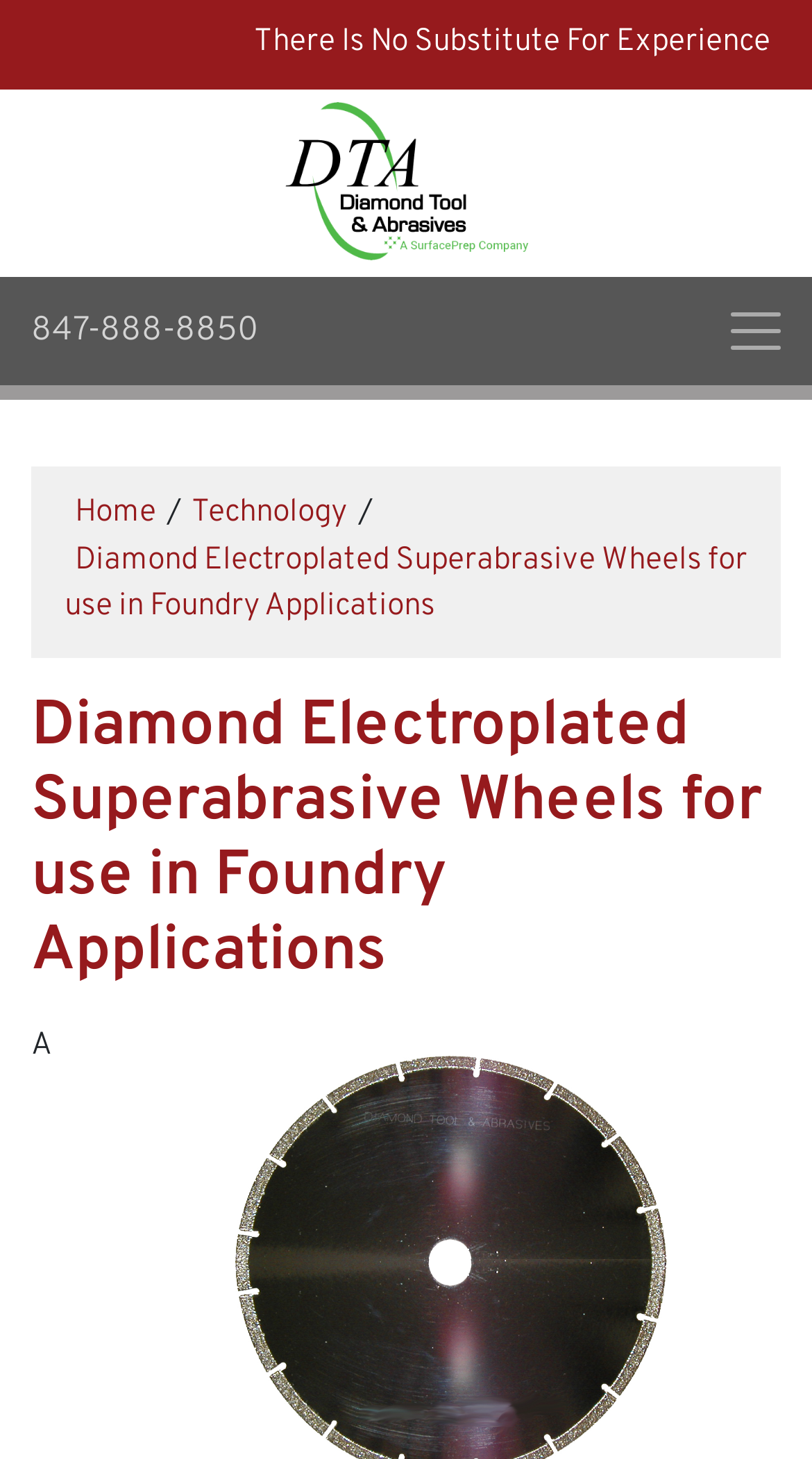From the details in the image, provide a thorough response to the question: What is the phone number?

I found the phone number by looking at the link element with the text '847-888-8850', which is likely a contact number.